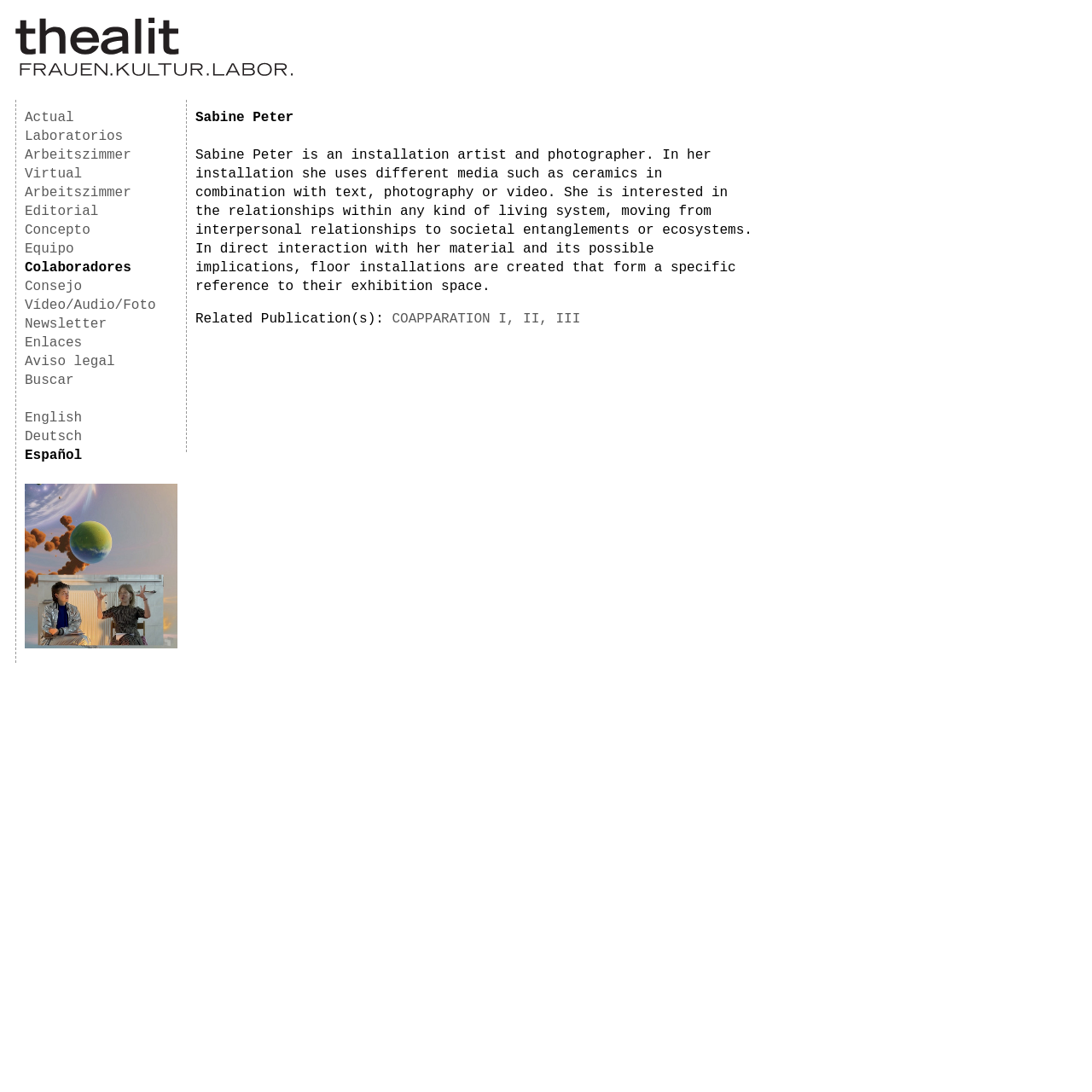Please provide the bounding box coordinates in the format (top-left x, top-left y, bottom-right x, bottom-right y). Remember, all values are floating point numbers between 0 and 1. What is the bounding box coordinate of the region described as: Consejo

[0.023, 0.254, 0.162, 0.271]